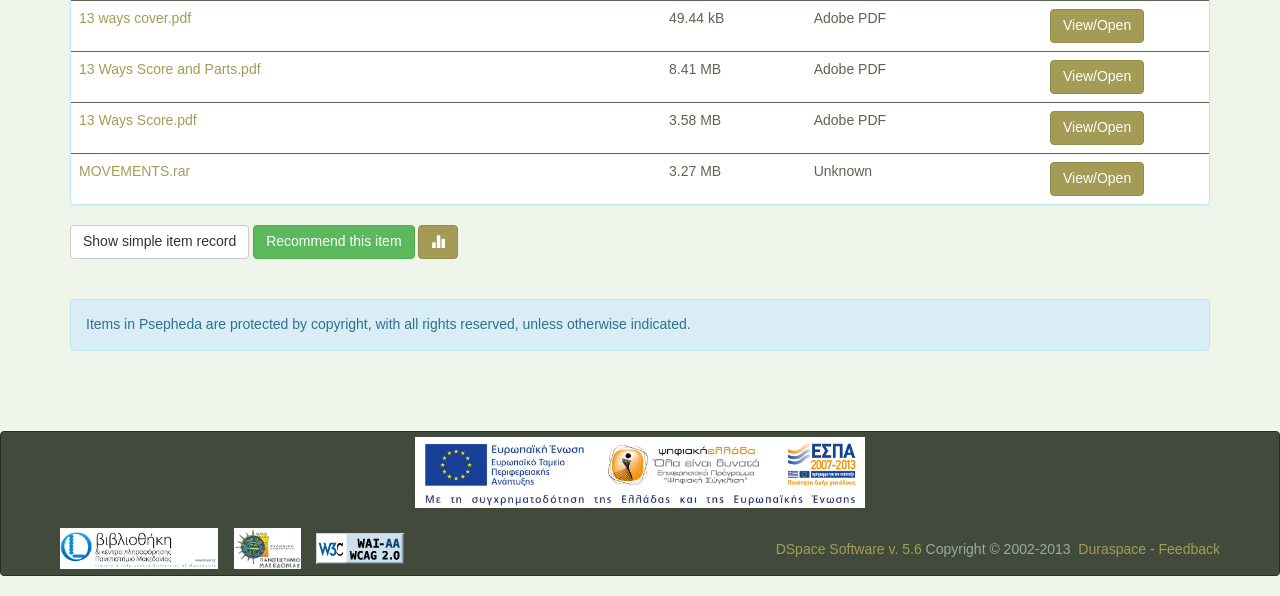What is the logo displayed at the top-right corner of the page?
Give a detailed response to the question by analyzing the screenshot.

I looked at the top-right corner of the page and found the image 'Logo ESPA' with the bounding box coordinates [0.324, 0.734, 0.676, 0.853]. This logo is likely associated with the website or organization.